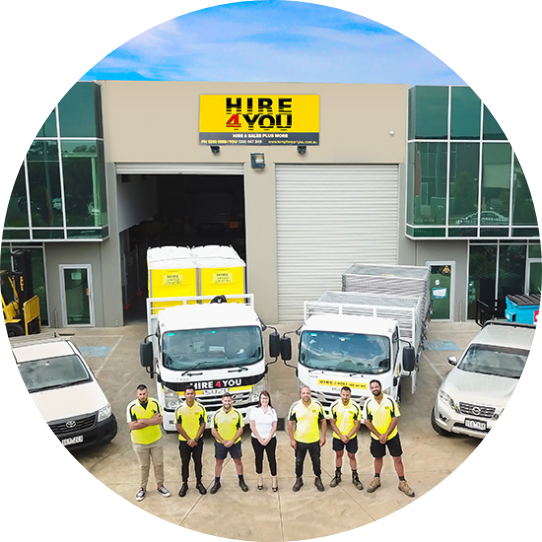Provide a comprehensive description of the image.

The image showcases the dedicated team of Hire4You, a temporary fencing solutions provider in Melbourne. In front of their modern facility, the team is proudly standing in high-visibility workwear, emphasizing their commitment to safety and professionalism. The building features large windows and a prominent sign displaying "HIRE 4 YOU," reflecting their strong brand presence. Two service vehicles are parked prominently, highlighting their readiness for reliable on-time deliveries of high-quality fencing products. This visual captures the essence of their commitment to excellent customer service and adaptability in meeting diverse fencing needs, reinforcing their role as a trusted partner for temporary fencing solutions since 2014.